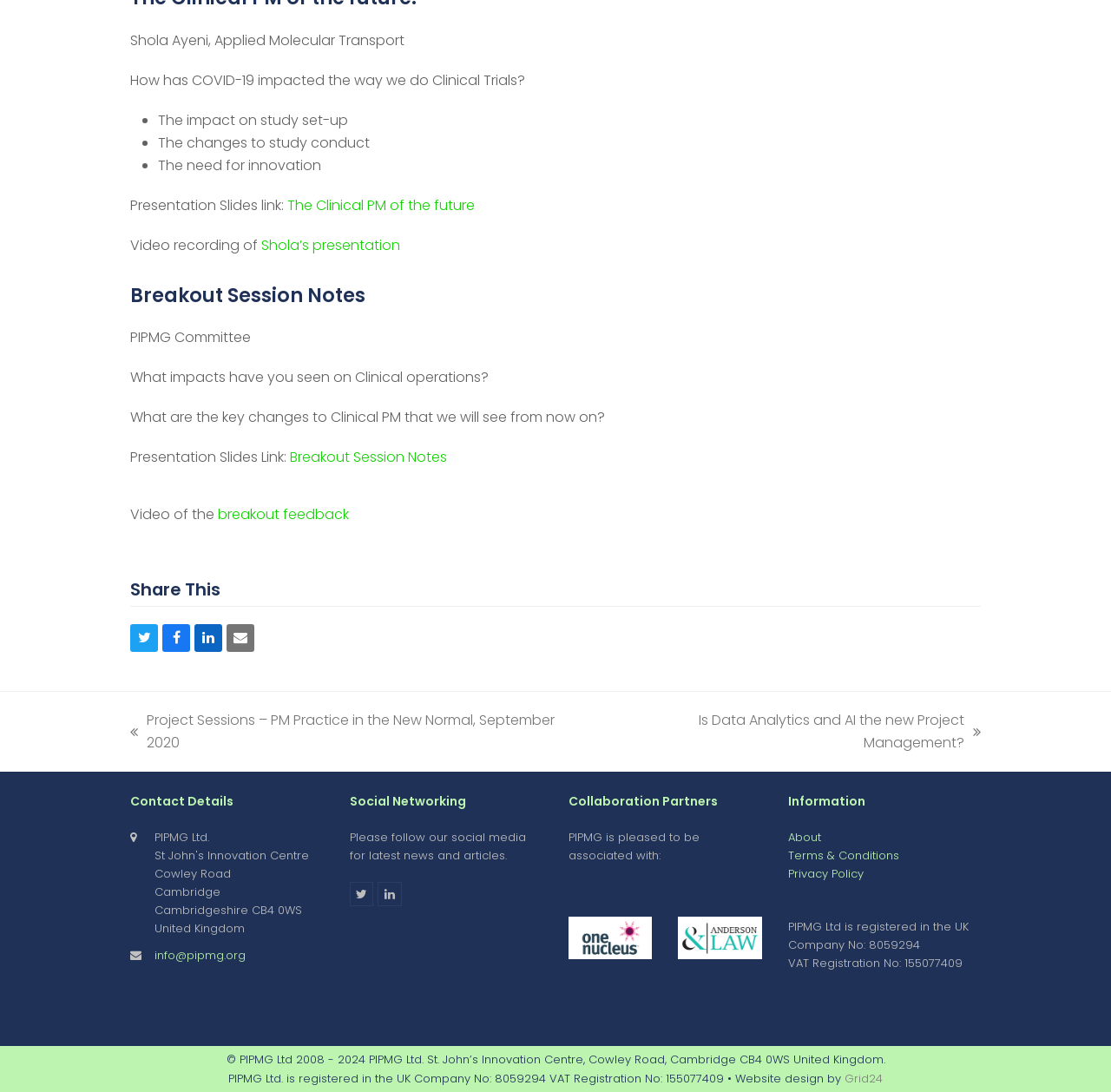What is the address of PIPMG Ltd?
Provide a detailed and well-explained answer to the question.

The address of PIPMG Ltd can be found in the 'Contact Details' section at the bottom of the webpage, which lists the address as Cowley Road, Cambridge CB4 0WS.